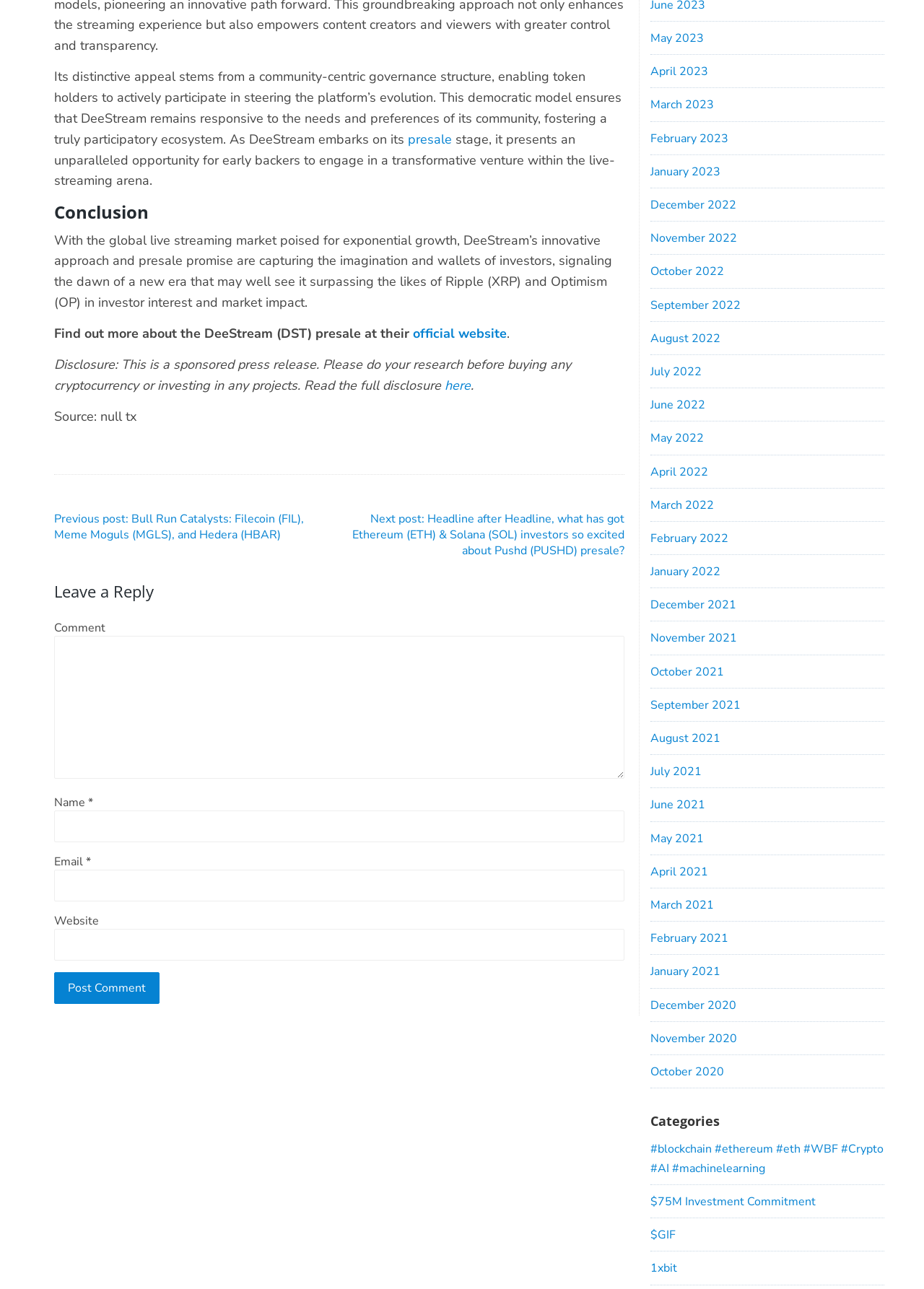Please find the bounding box coordinates of the clickable region needed to complete the following instruction: "Read the 'Disclosure' statement". The bounding box coordinates must consist of four float numbers between 0 and 1, i.e., [left, top, right, bottom].

[0.059, 0.276, 0.618, 0.306]